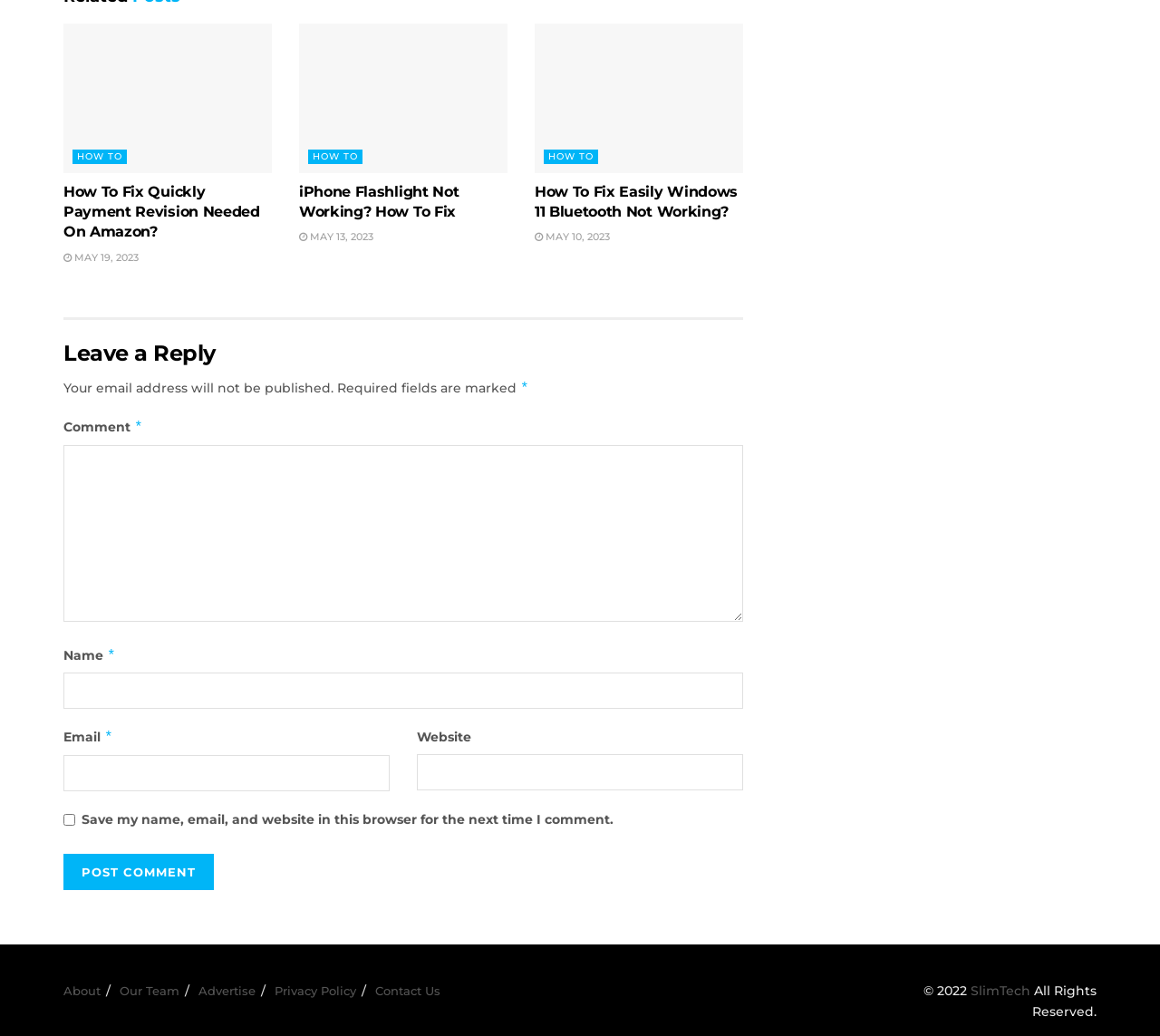What is the name of the website?
Answer the question with as much detail as possible.

The website's name is mentioned in the footer section, where it says '© 2022 SlimTech All Rights Reserved.' which indicates that the website is owned by SlimTech.